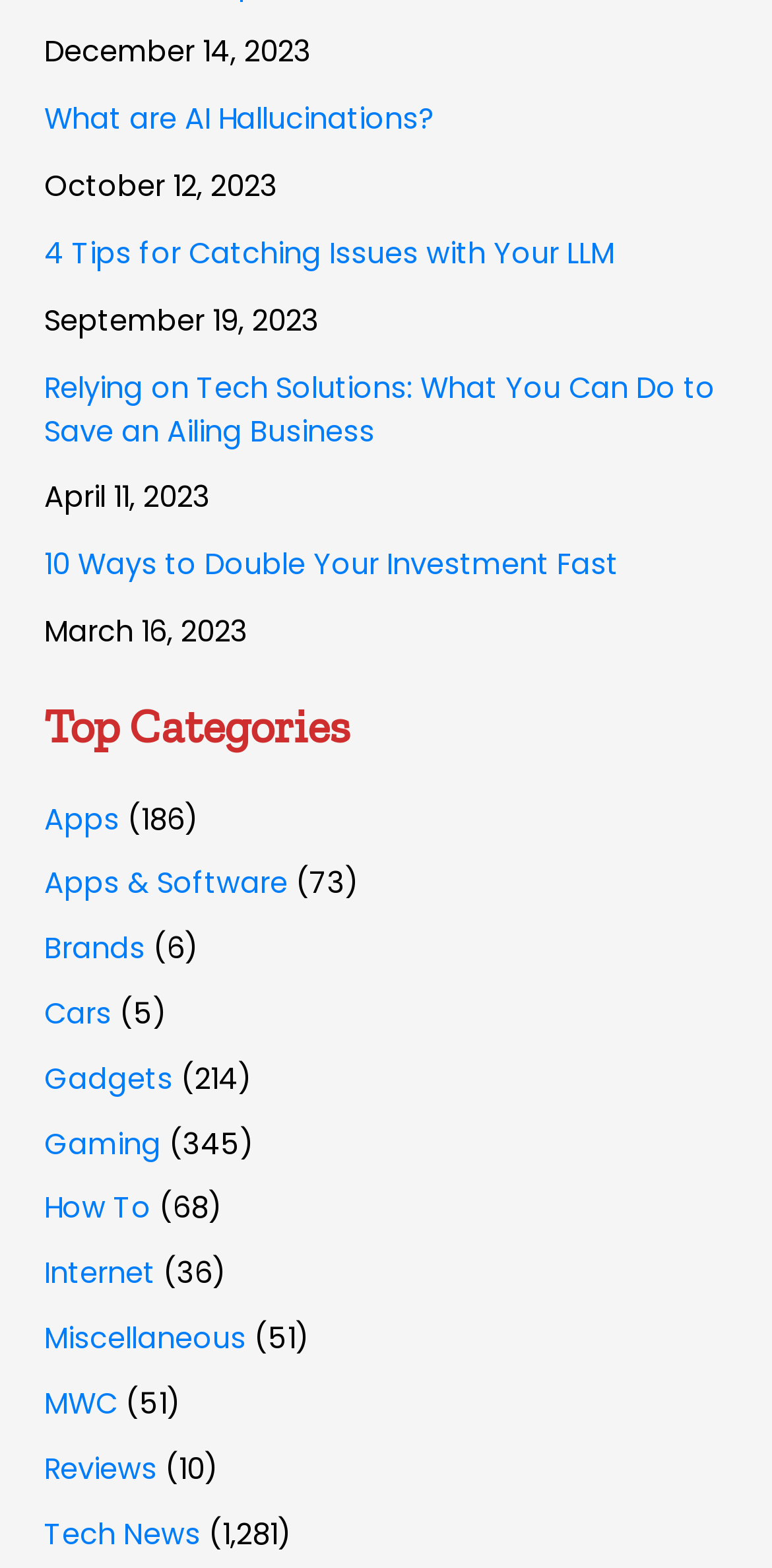Locate the bounding box coordinates of the clickable region to complete the following instruction: "Click on 'What are AI Hallucinations?'."

[0.058, 0.063, 0.563, 0.089]